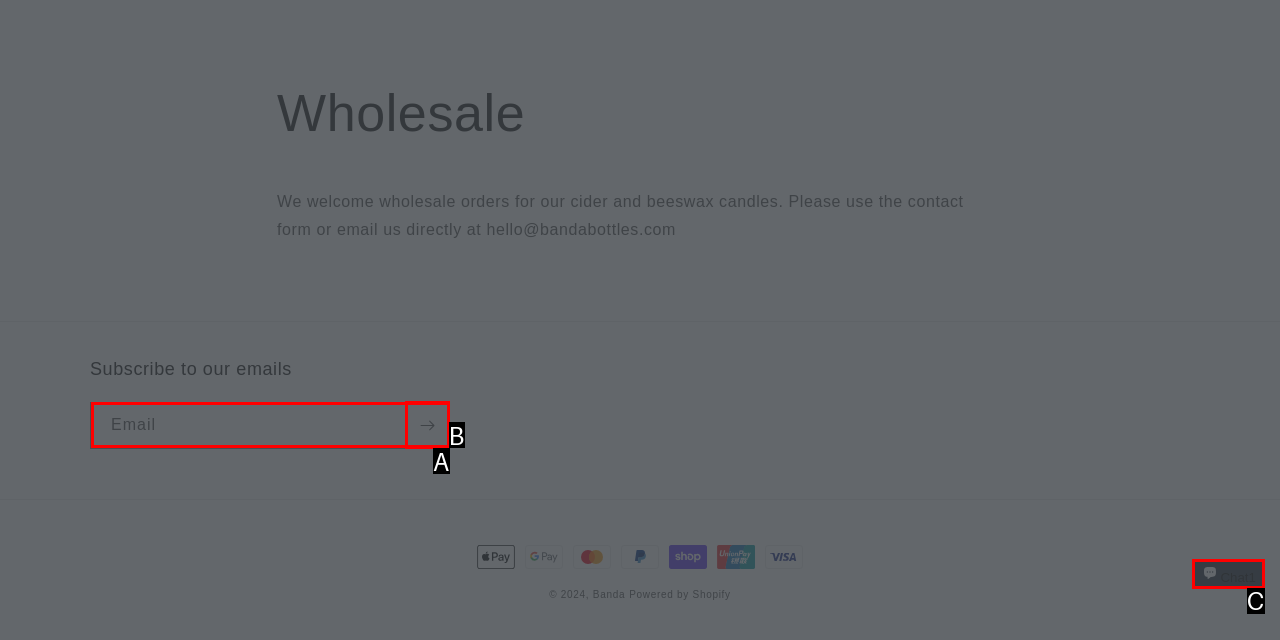Find the HTML element that suits the description: Chat1
Indicate your answer with the letter of the matching option from the choices provided.

C